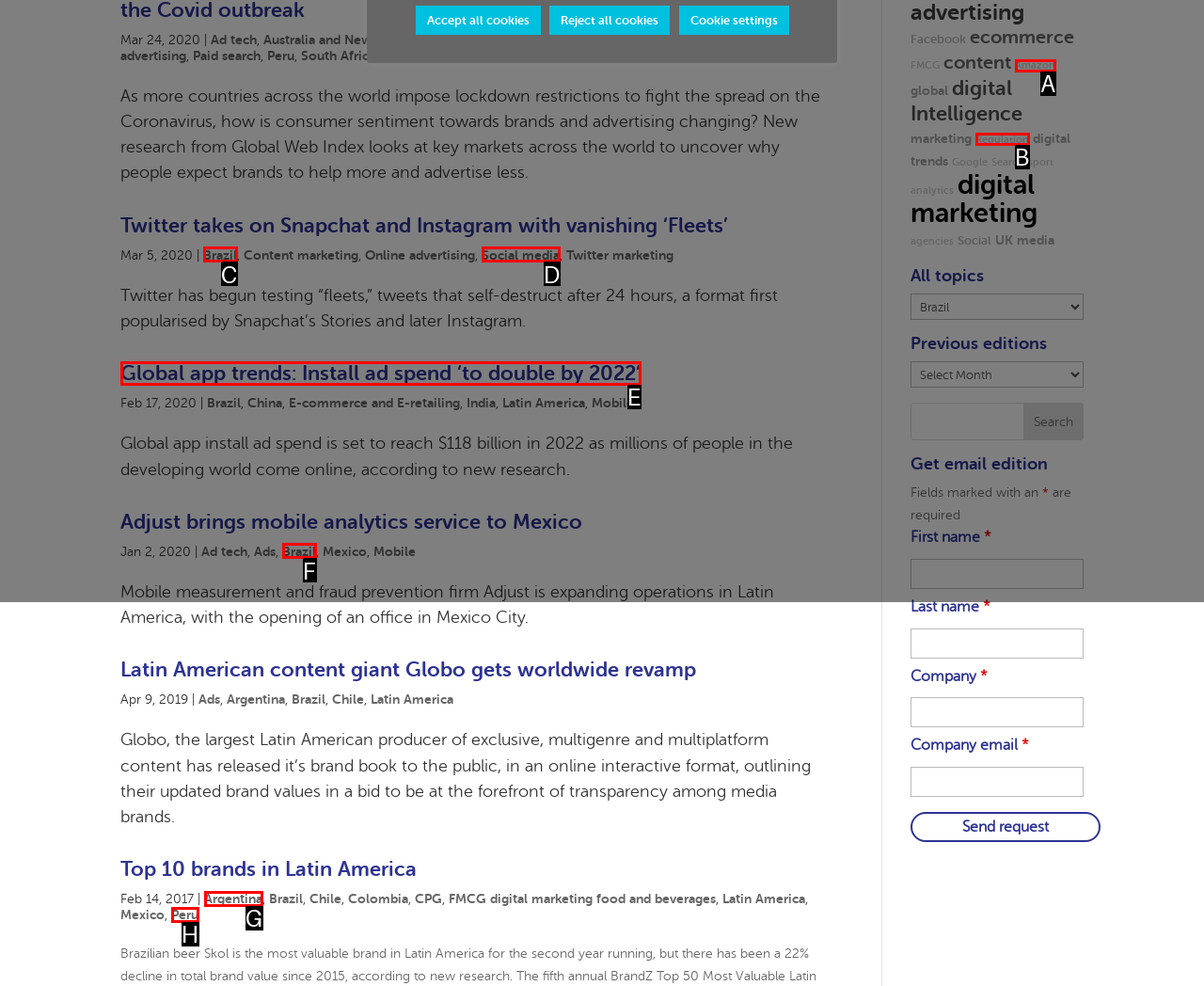Find the option that aligns with: Social media
Provide the letter of the corresponding option.

D